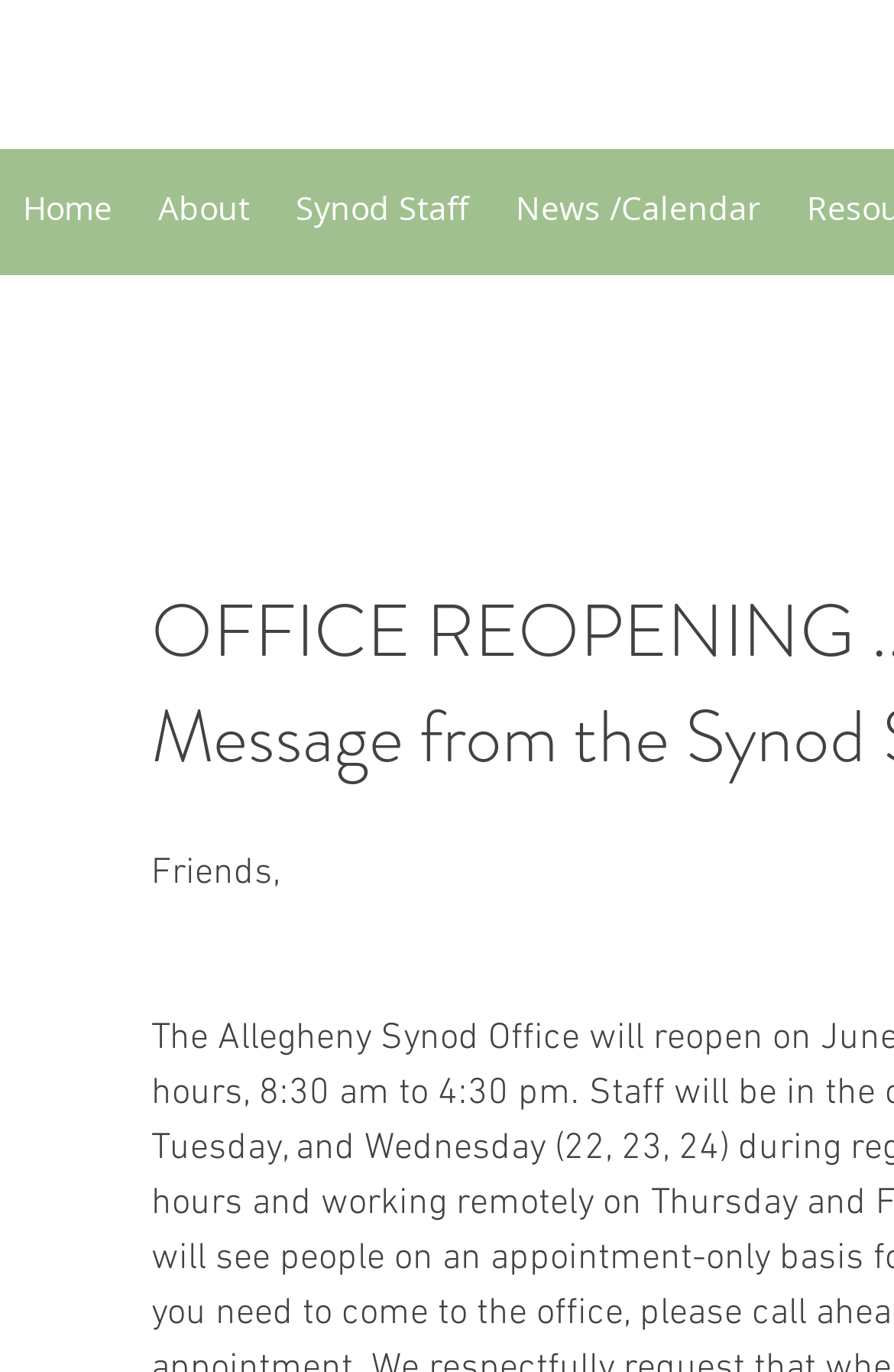Please provide the bounding box coordinate of the region that matches the element description: Home. Coordinates should be in the format (top-left x, top-left y, bottom-right x, bottom-right y) and all values should be between 0 and 1.

[0.0, 0.127, 0.151, 0.177]